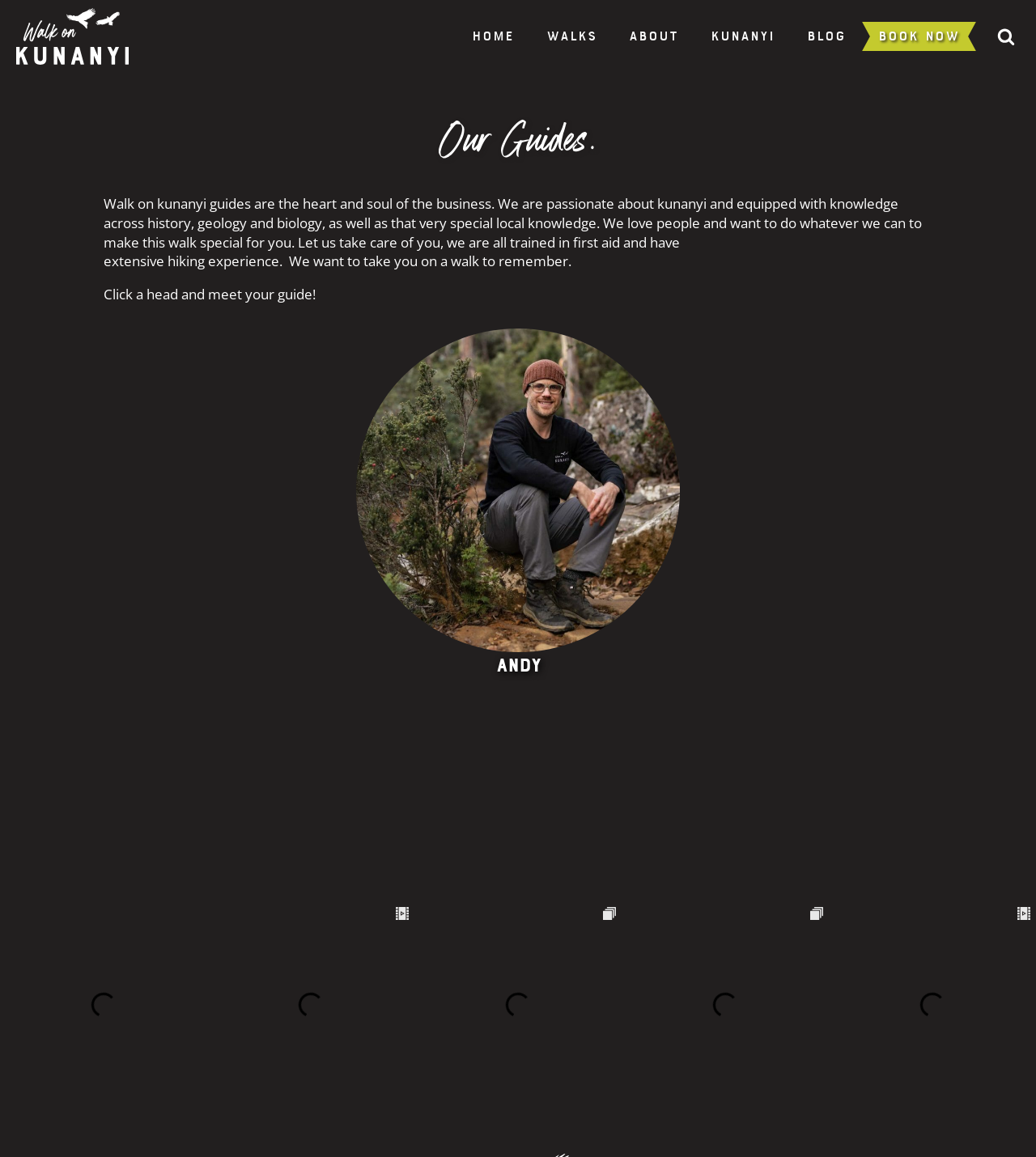Give a full account of the webpage's elements and their arrangement.

This webpage is about Walk on kunanyi Guides, a company offering walking tours on Mt Wellington. At the top, there is a navigation menu with six links: HOME, WALKS, ABOUT, KUNANYI, BLOG, and BOOK NOW, aligned horizontally across the page. To the right of the navigation menu, there is a search button with a magnifying glass icon.

Below the navigation menu, there is a heading "Our Guides" followed by a paragraph of text that describes the guides' passion for kunanyi, their knowledge, and their commitment to making the walk special for visitors. The text also mentions that the guides are trained in first aid and have extensive hiking experience.

Underneath the paragraph, there is a call-to-action "Click a head and meet your guide!" followed by a link to a guide named Andy. The link to Andy's profile is accompanied by a heading with his name.

At the bottom of the page, there is an iframe that takes up the full width of the page, likely containing additional content or a map.

Overall, the webpage has a simple and clean layout, with a focus on introducing the guides and their services.